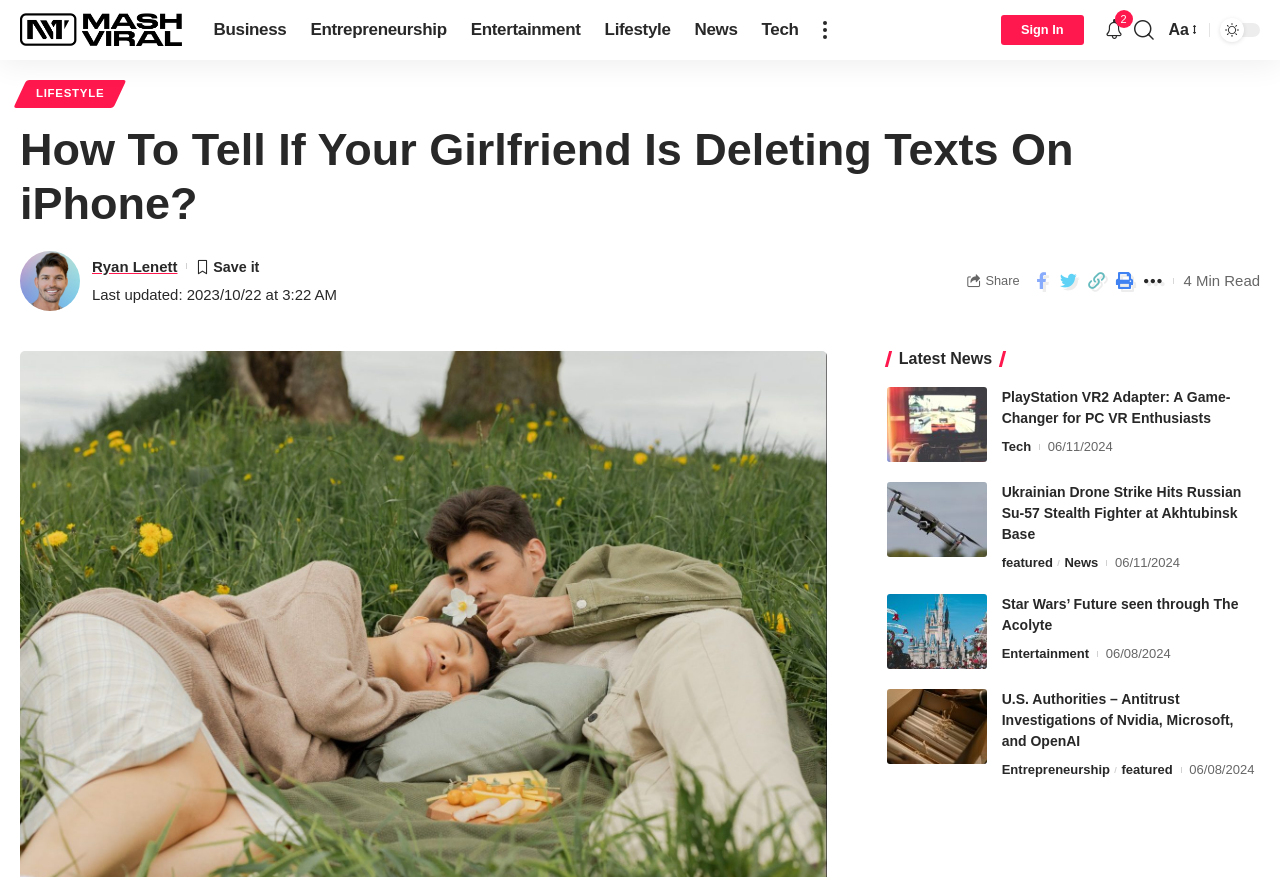Provide the bounding box coordinates of the HTML element described by the text: "2". The coordinates should be in the format [left, top, right, bottom] with values between 0 and 1.

[0.862, 0.021, 0.878, 0.047]